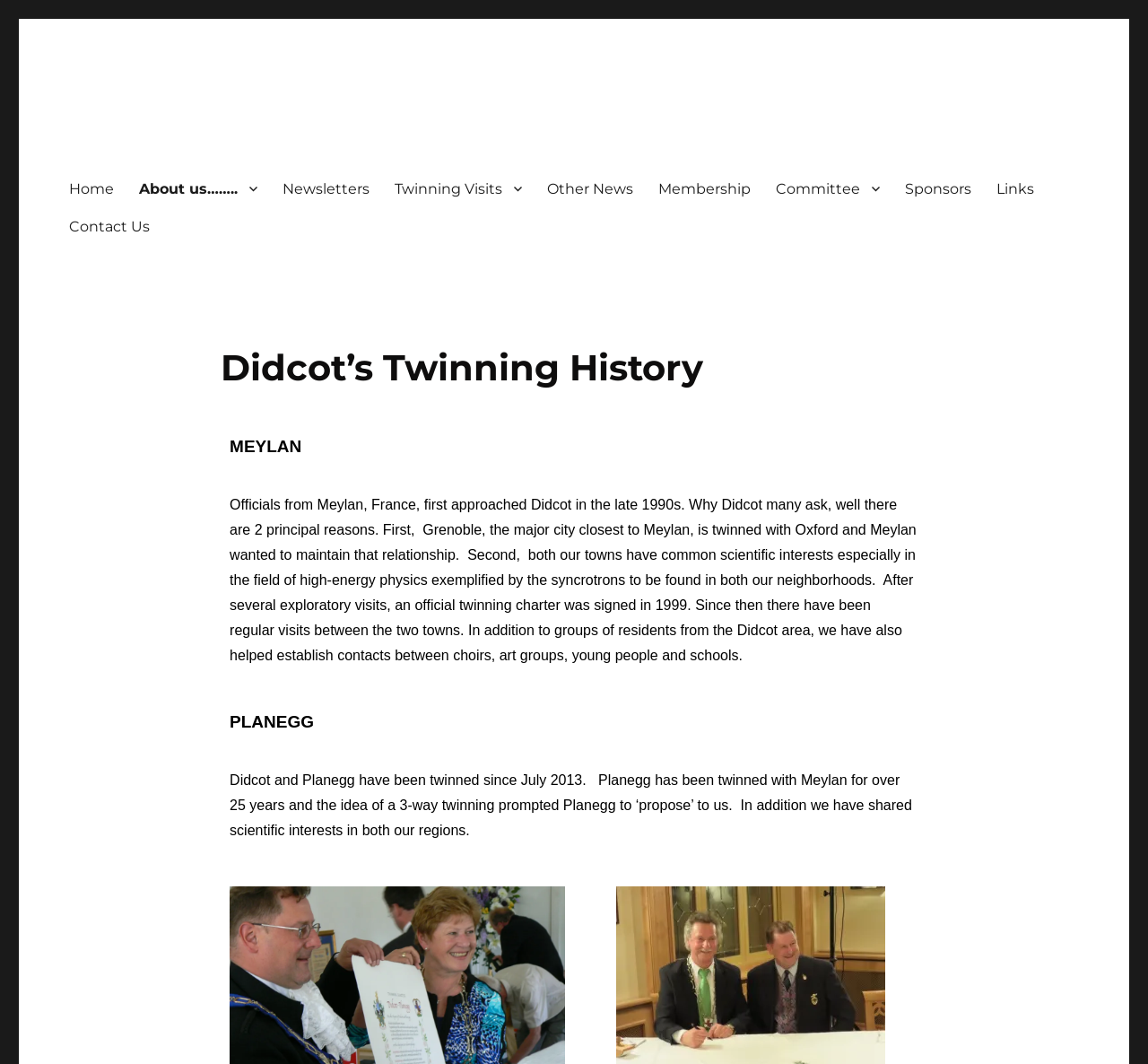When was the official twinning charter between Didcot and Meylan signed?
Can you give a detailed and elaborate answer to the question?

I found the answer by reading the text on the webpage, which states 'After several exploratory visits, an official twinning charter was signed in 1999.'